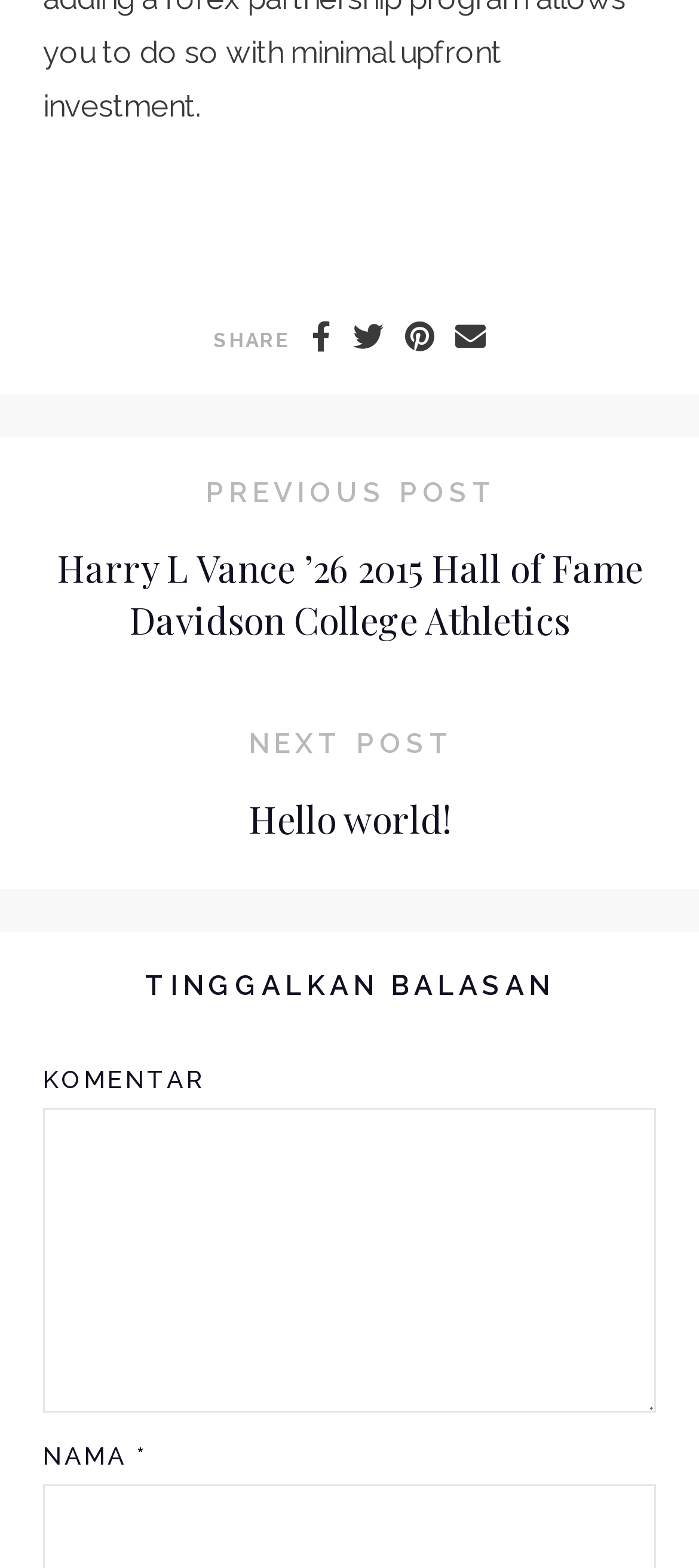Return the bounding box coordinates of the UI element that corresponds to this description: "parent_node: SHARE". The coordinates must be given as four float numbers in the range of 0 and 1, [left, top, right, bottom].

[0.559, 0.194, 0.621, 0.217]